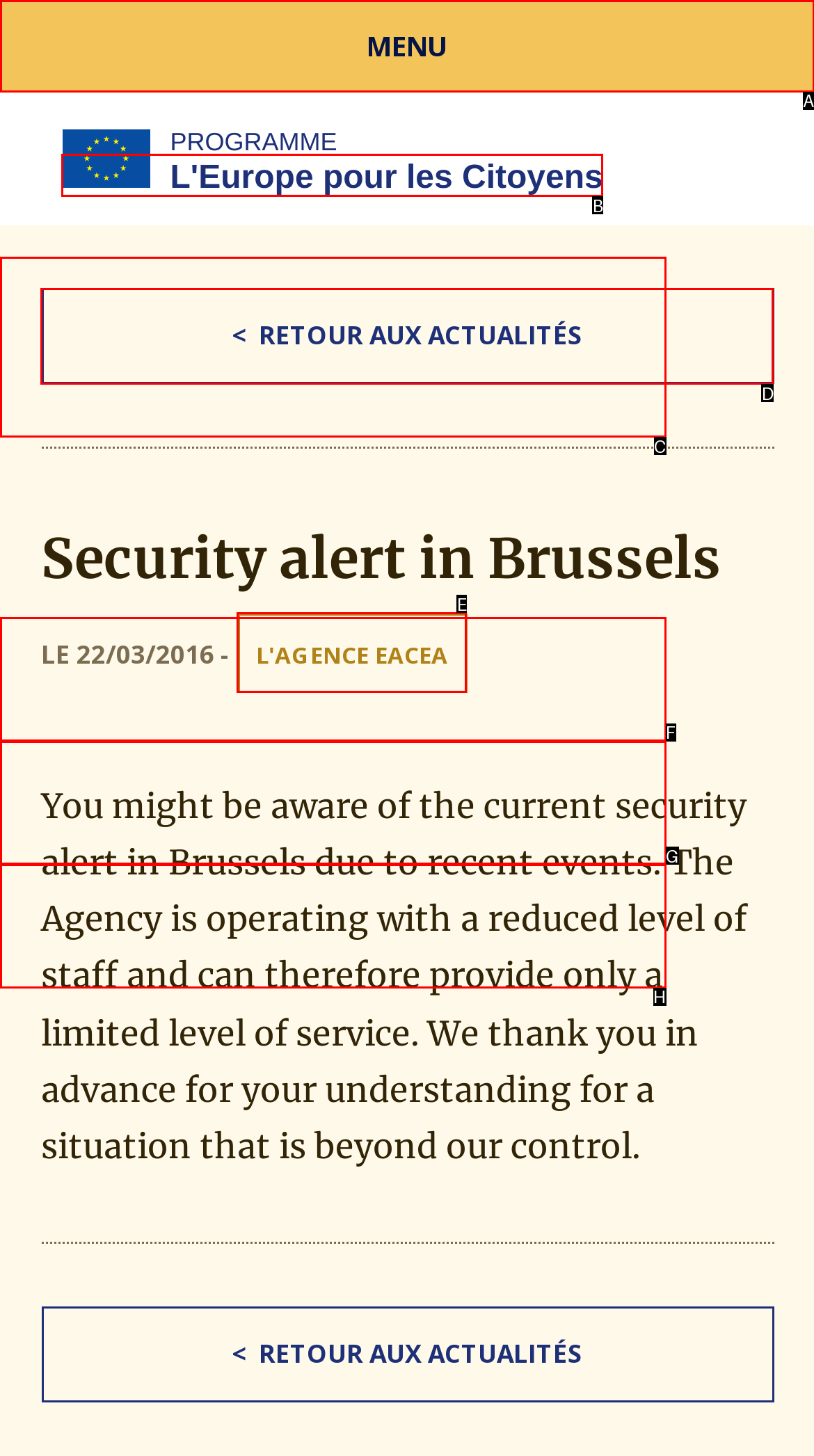Which option should I select to accomplish the task: Go to PROGRAMME L'Europe pour les Citoyens? Respond with the corresponding letter from the given choices.

B